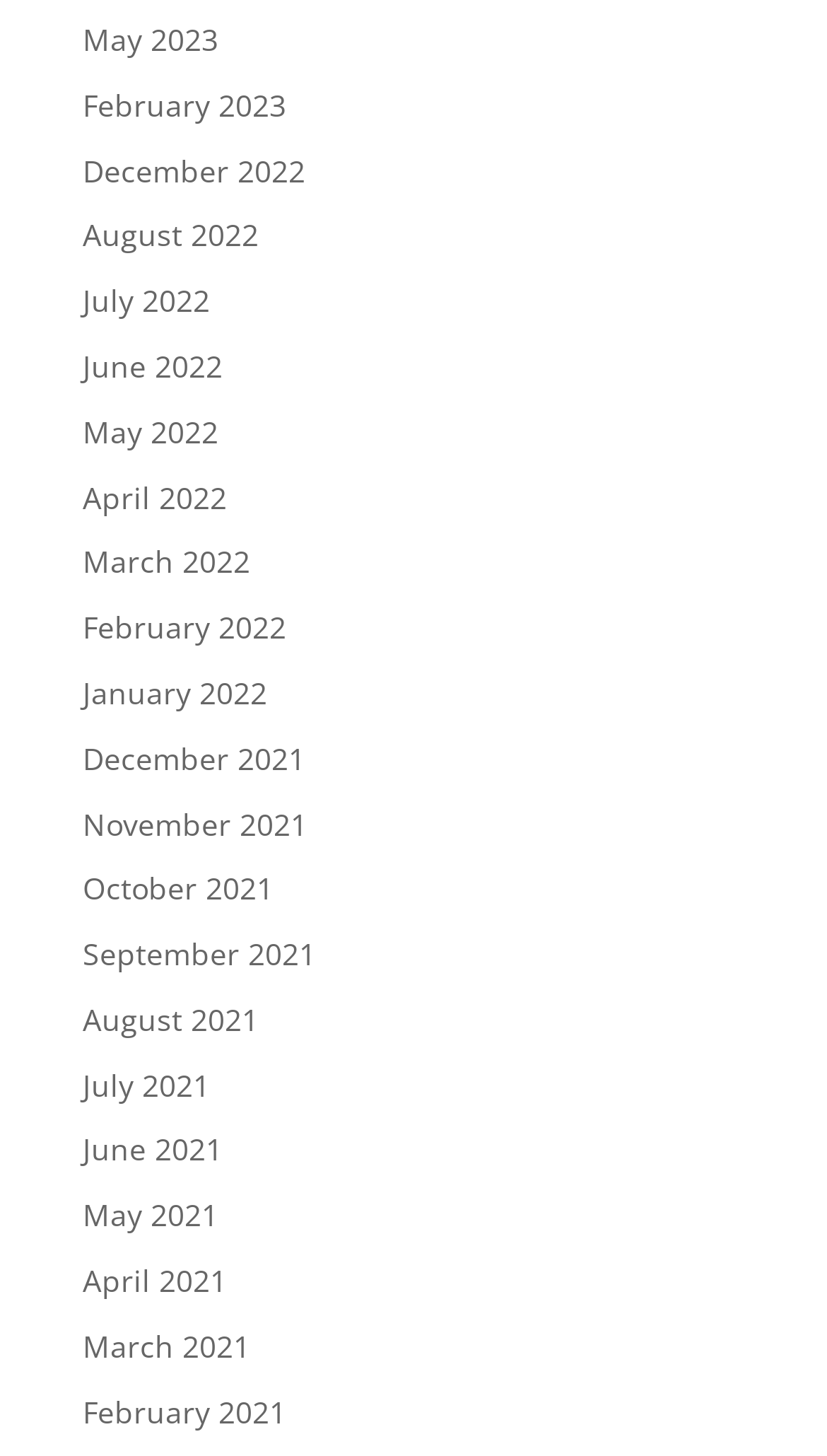Refer to the image and answer the question with as much detail as possible: What is the earliest month listed?

By examining the list of links, I can see that the earliest month listed is 'February 2021', which is the last link in the list.